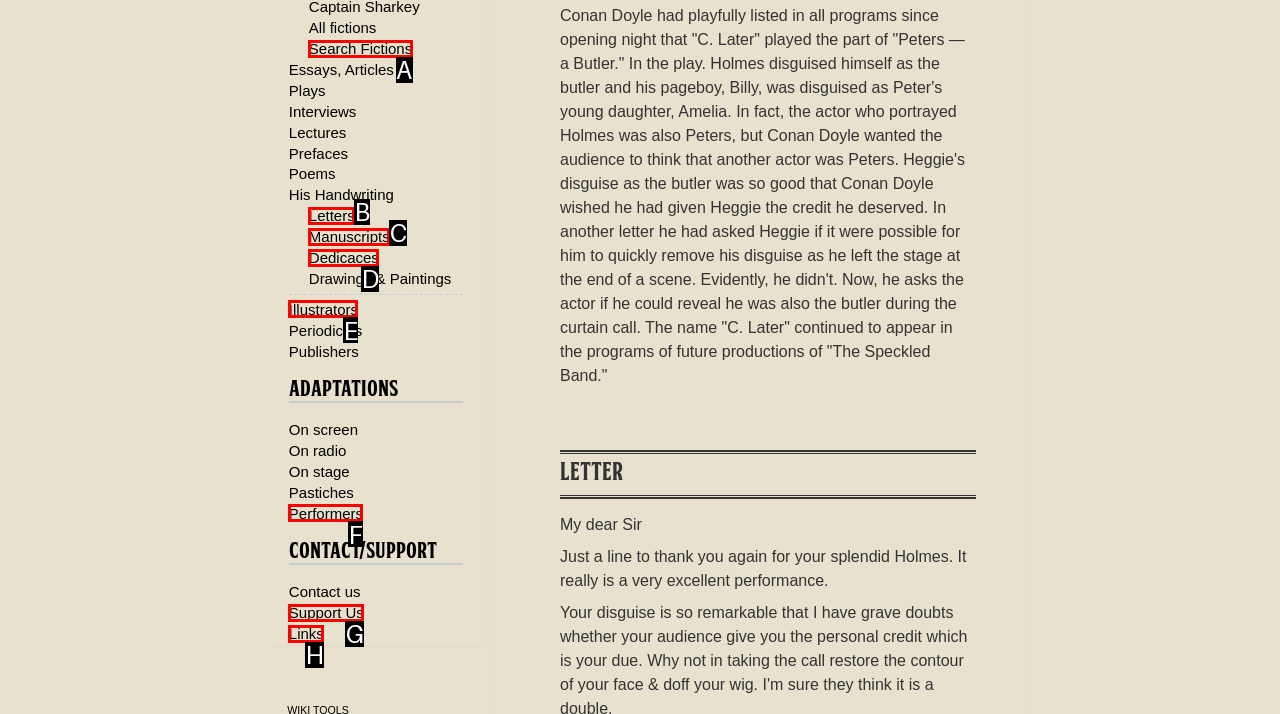With the description: Dedicaces, find the option that corresponds most closely and answer with its letter directly.

D